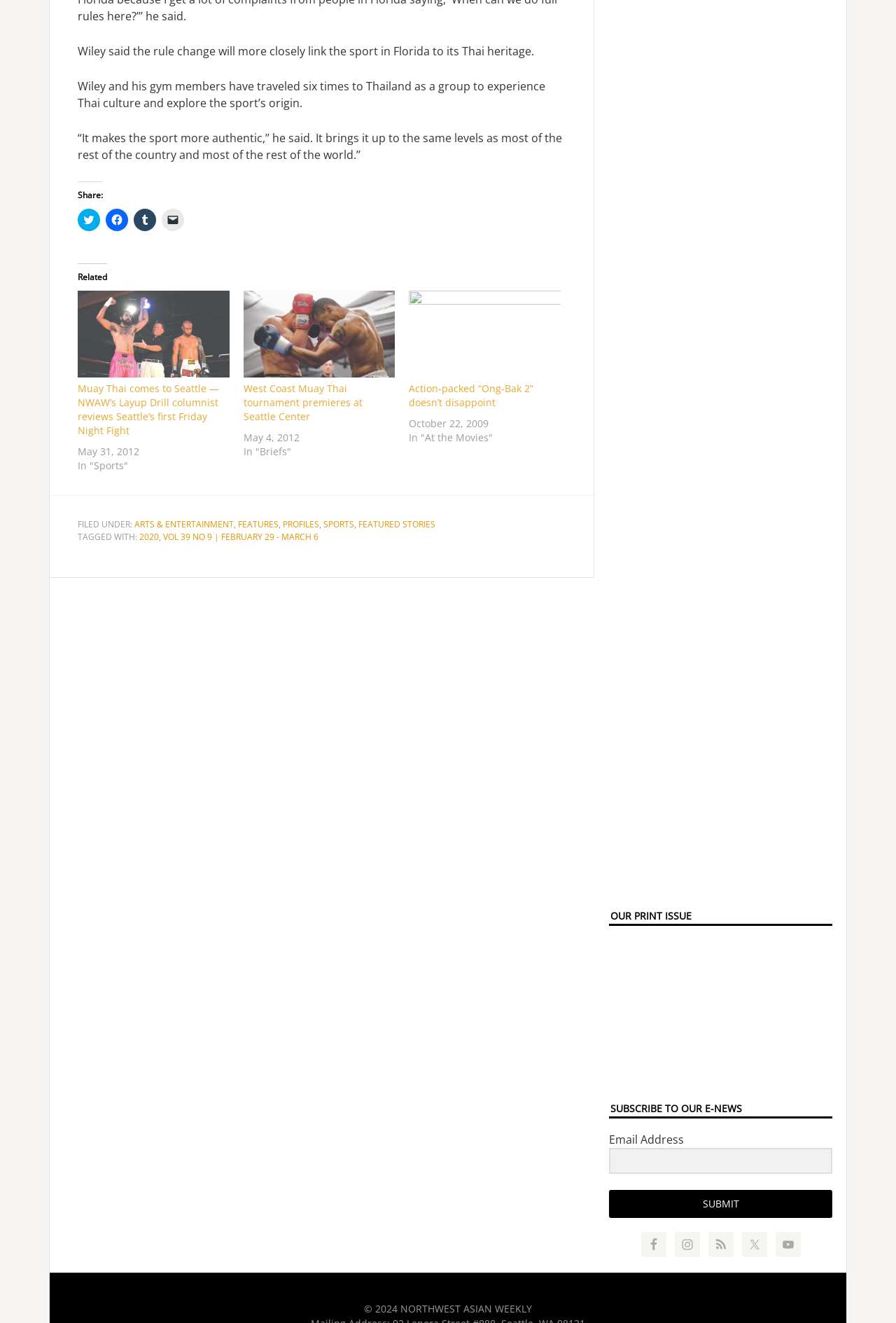Respond to the question below with a concise word or phrase:
What is the date of the article 'West Coast Muay Thai tournament premieres at Seattle Center'?

May 4, 2012